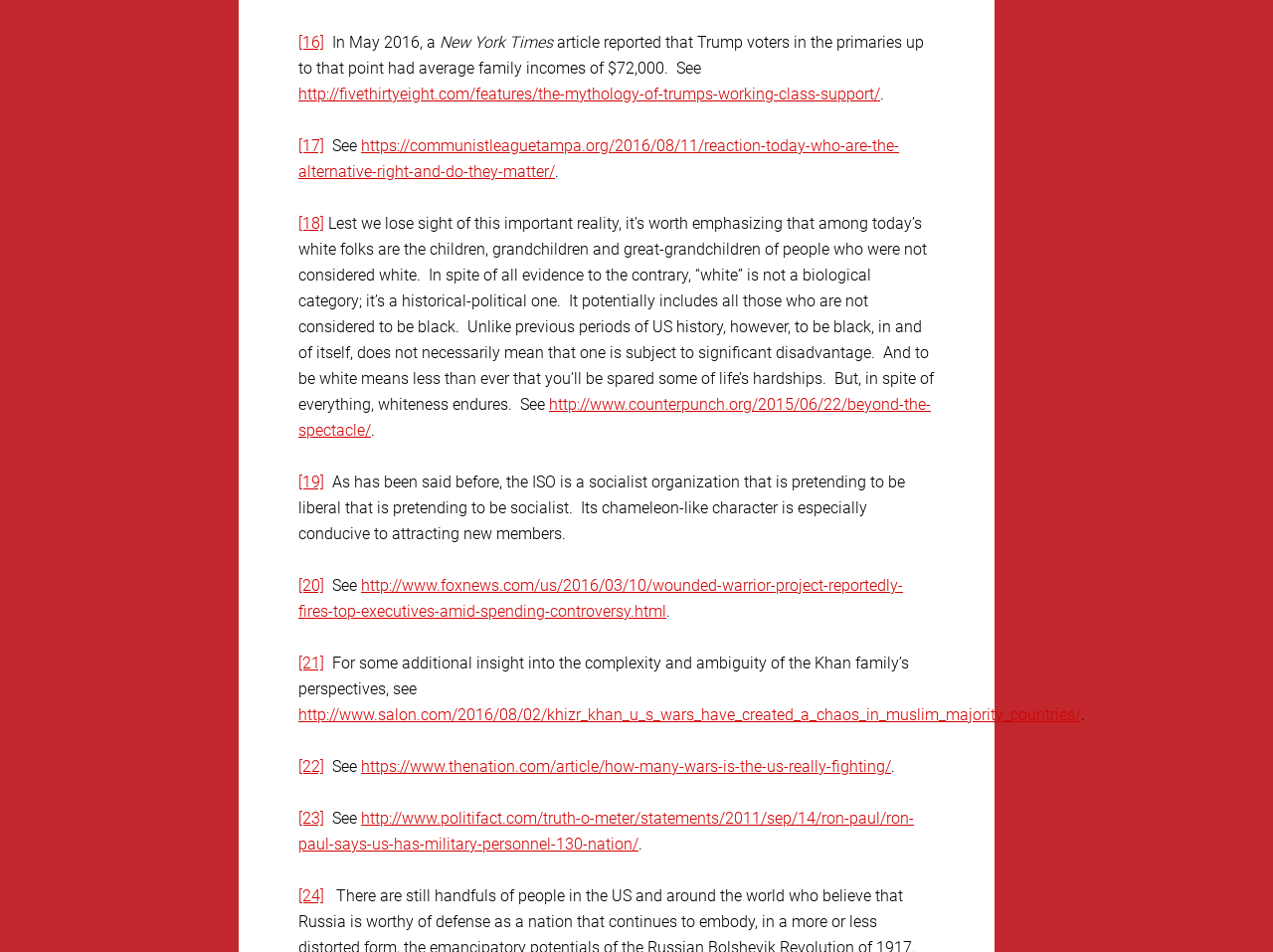Please specify the bounding box coordinates of the area that should be clicked to accomplish the following instruction: "Read about the author". The coordinates should consist of four float numbers between 0 and 1, i.e., [left, top, right, bottom].

None